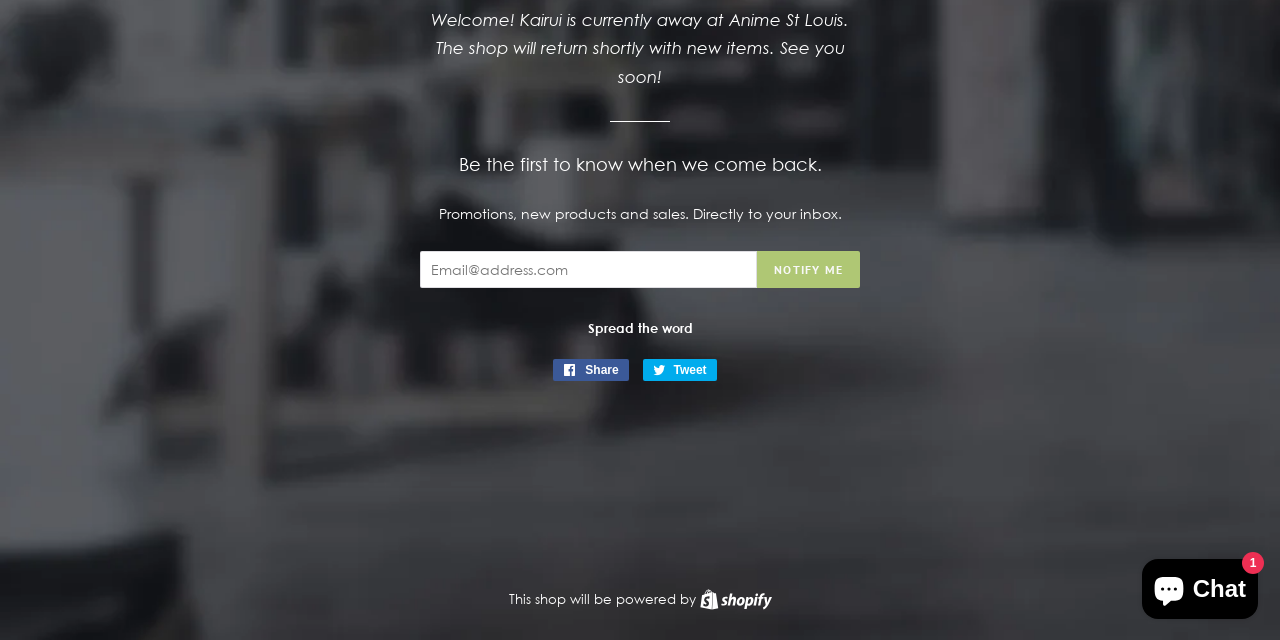Identify the bounding box of the UI element described as follows: "Share Share on Facebook". Provide the coordinates as four float numbers in the range of 0 to 1 [left, top, right, bottom].

[0.432, 0.561, 0.491, 0.595]